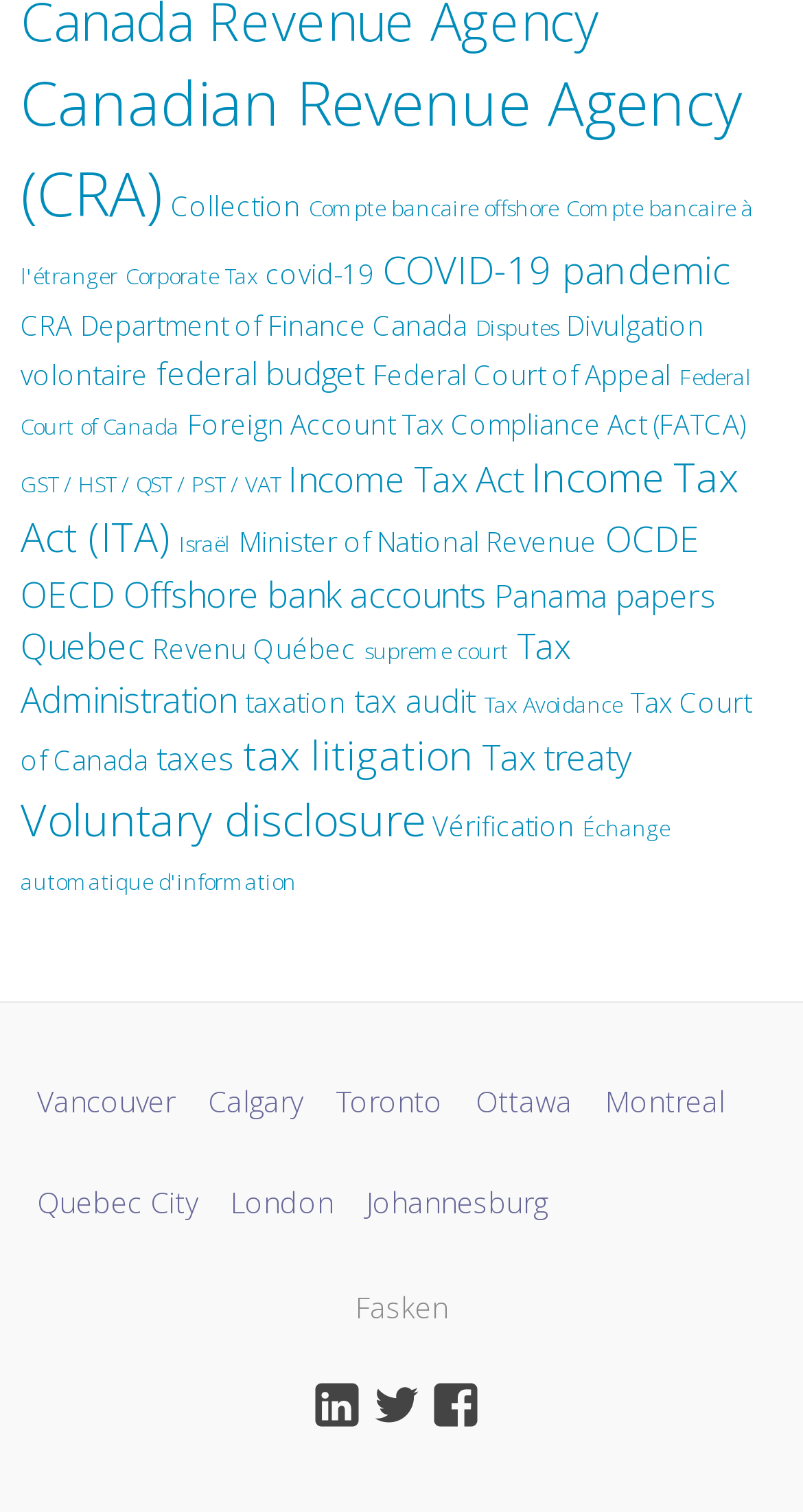Can you pinpoint the bounding box coordinates for the clickable element required for this instruction: "view the menu"? The coordinates should be four float numbers between 0 and 1, i.e., [left, top, right, bottom].

None